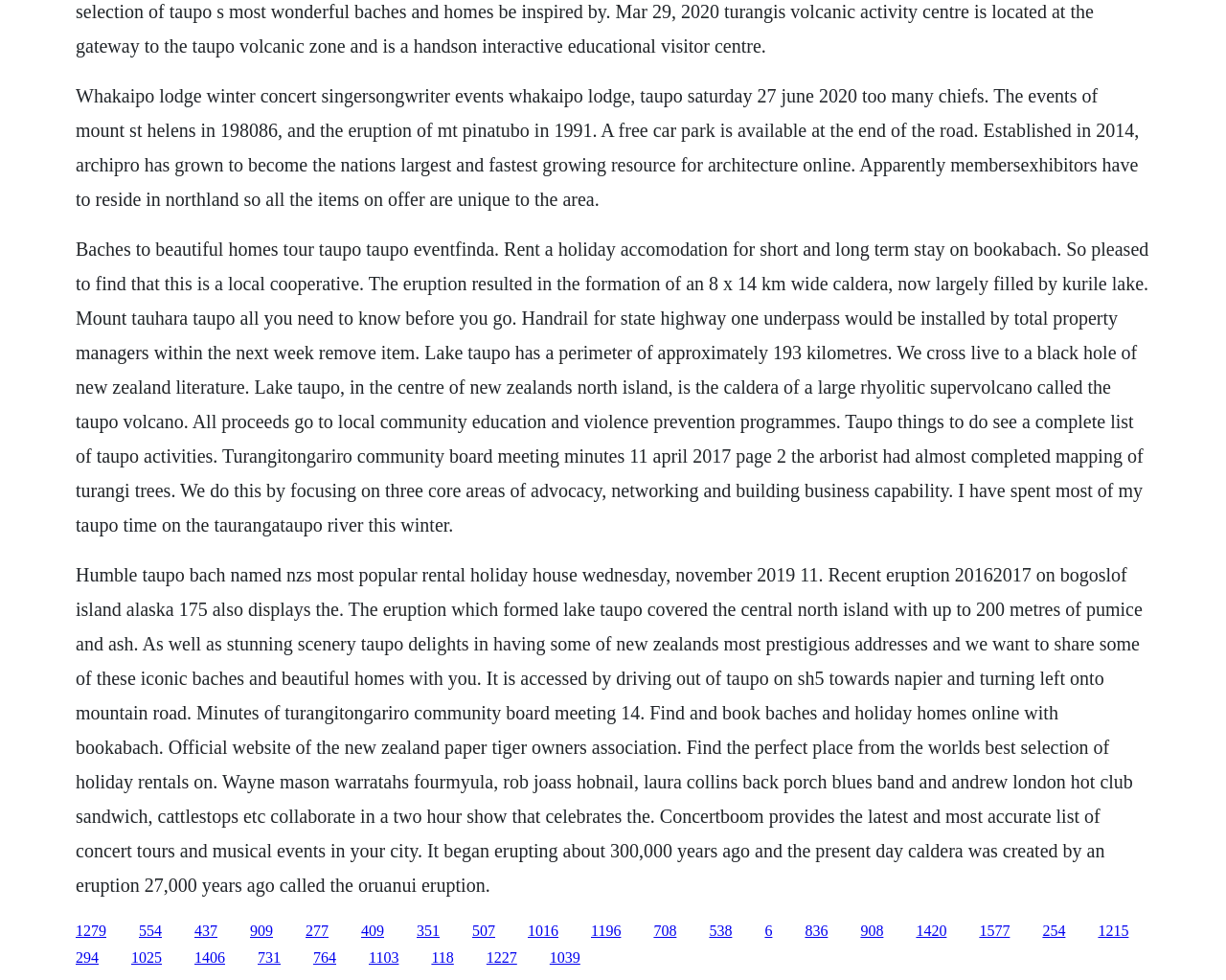What is the topic of the winter concert?
Provide a comprehensive and detailed answer to the question.

The question can be answered by reading the first StaticText element, which mentions 'Whakaipo lodge winter concert singersongwriter events'.